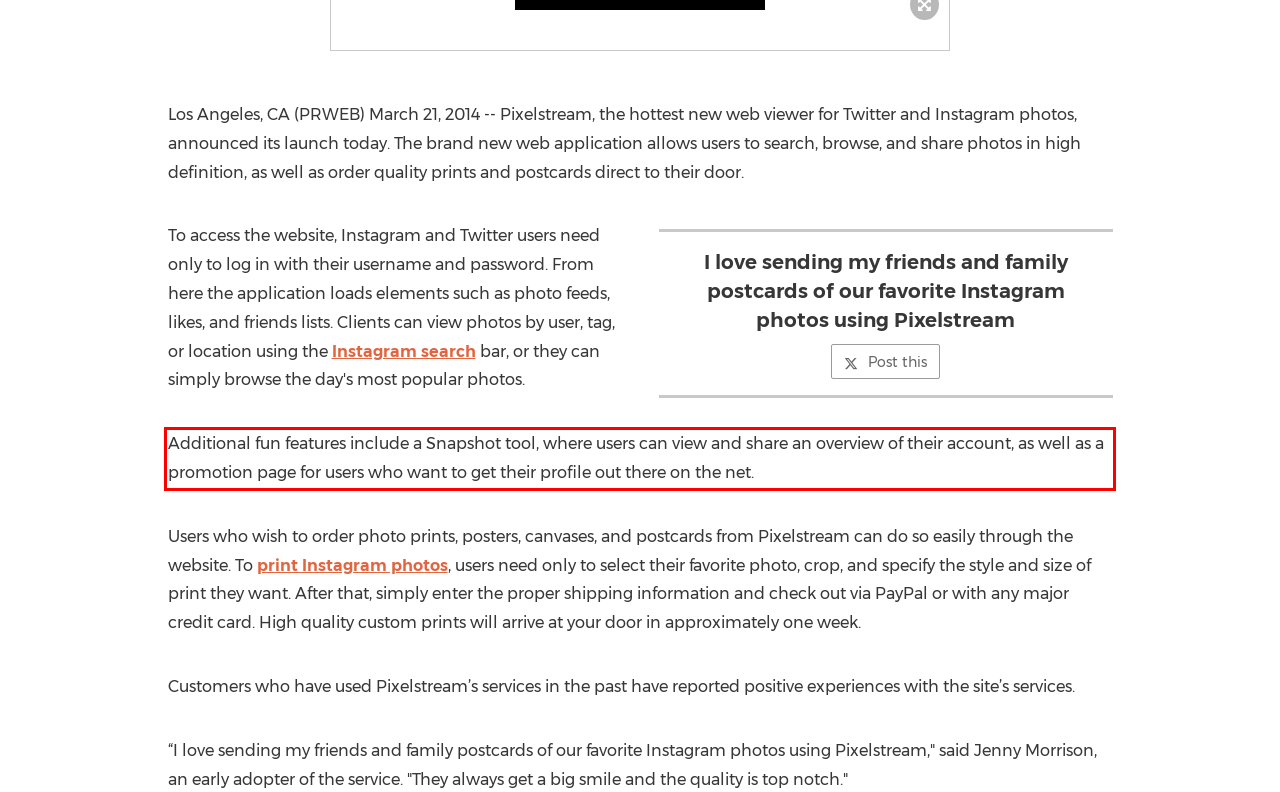You are provided with a screenshot of a webpage containing a red bounding box. Please extract the text enclosed by this red bounding box.

Additional fun features include a Snapshot tool, where users can view and share an overview of their account, as well as a promotion page for users who want to get their profile out there on the net.